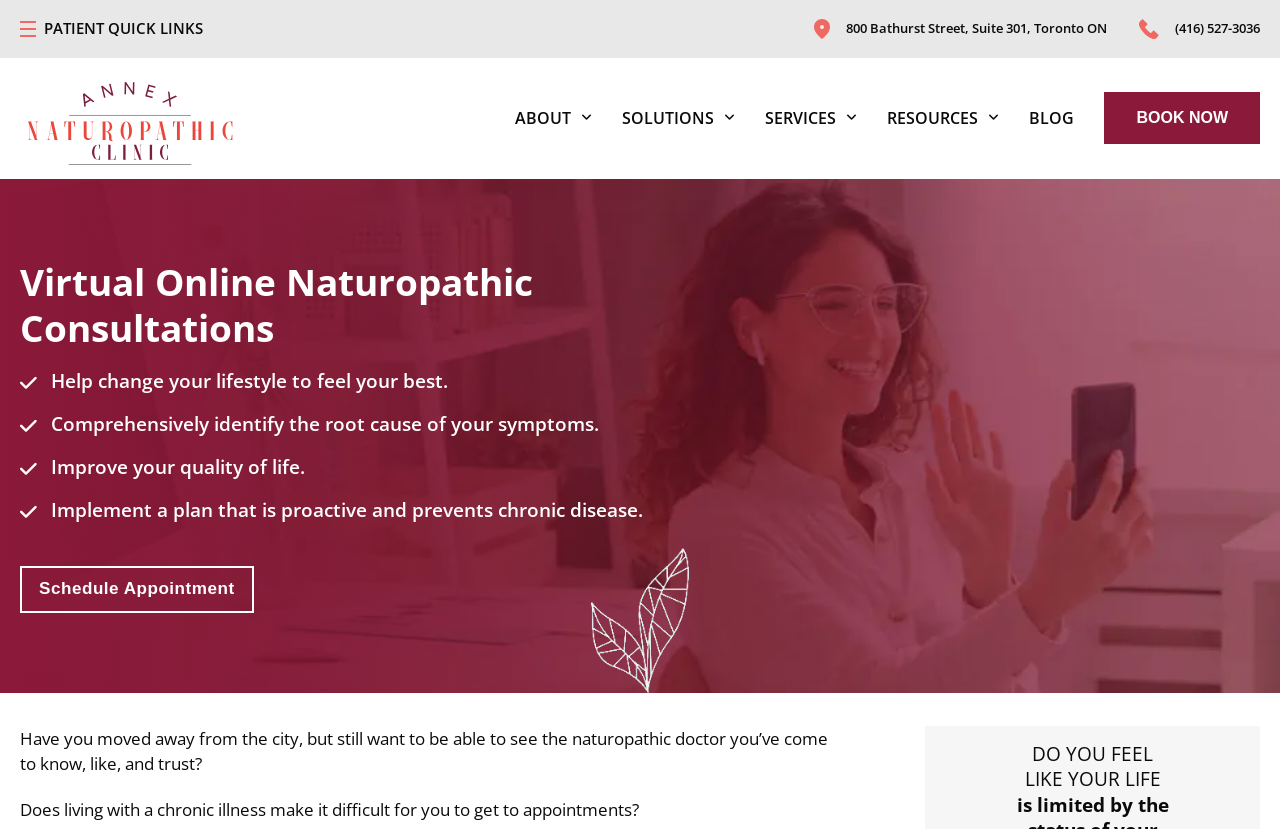Determine the bounding box coordinates of the clickable element necessary to fulfill the instruction: "Contact us". Provide the coordinates as four float numbers within the 0 to 1 range, i.e., [left, top, right, bottom].

None